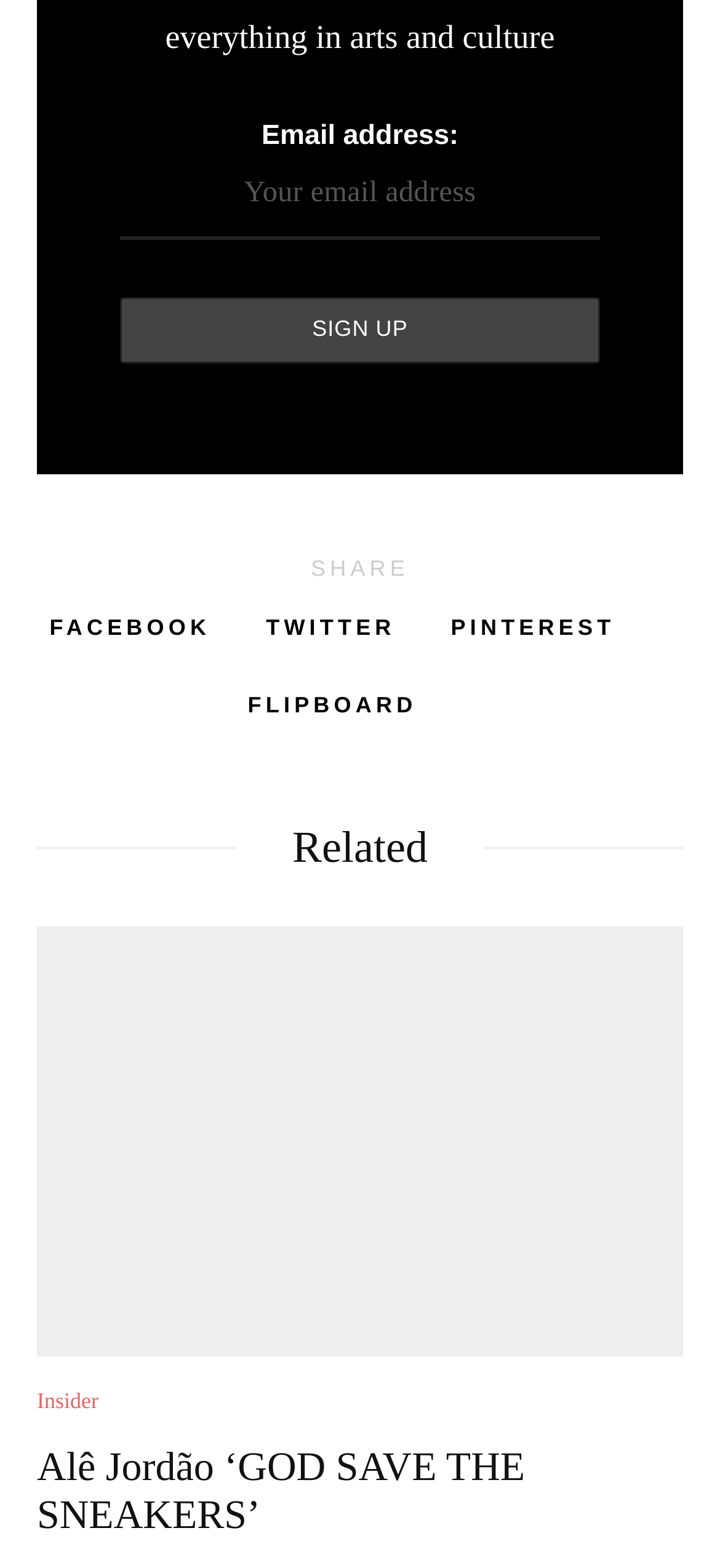What is the title of the related article?
Provide a detailed and extensive answer to the question.

The related article is titled 'Alê Jordão ‘GOD SAVE THE SNEAKERS’', which is indicated by the heading element and the link with the same text.